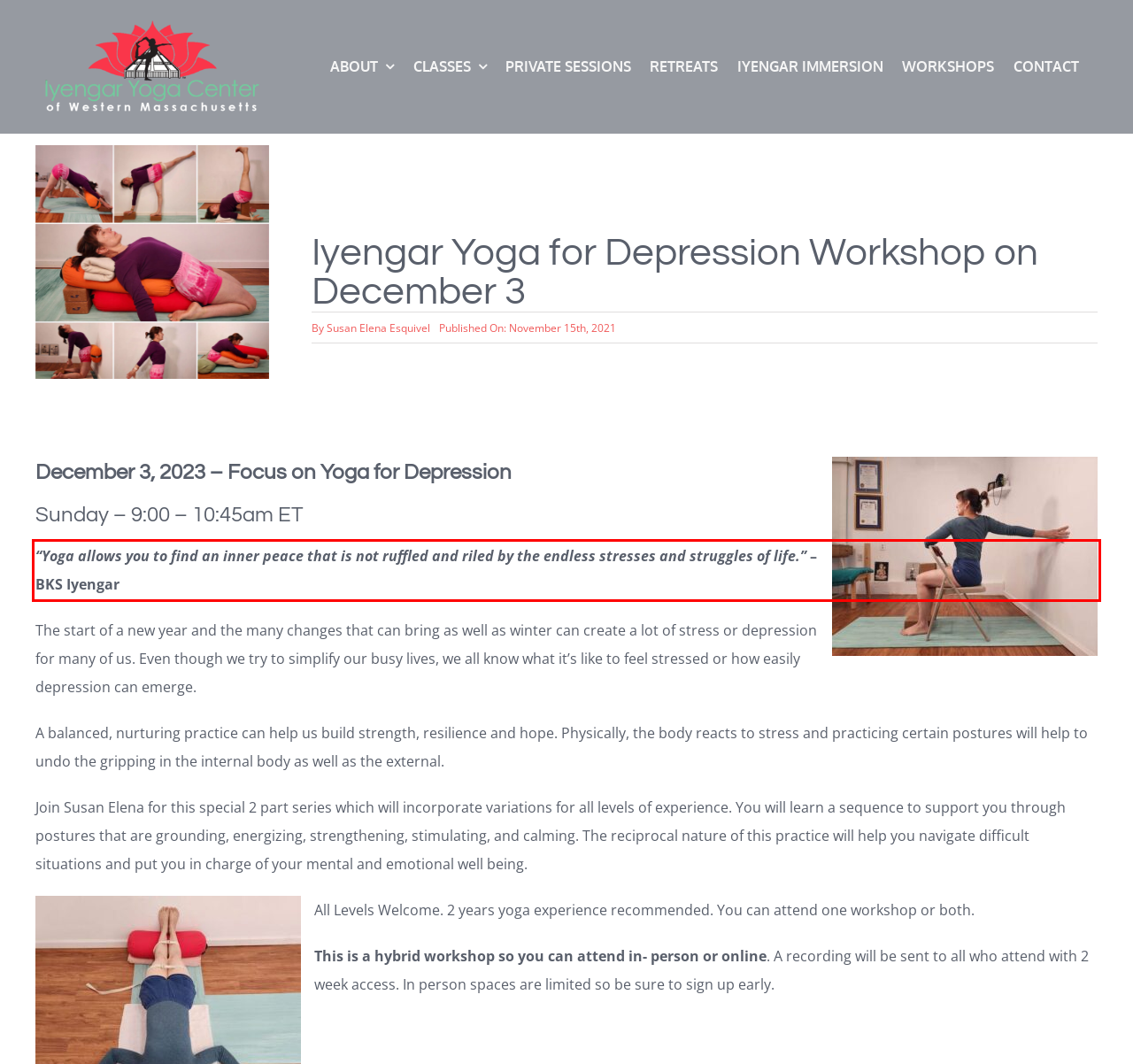Given the screenshot of a webpage, identify the red rectangle bounding box and recognize the text content inside it, generating the extracted text.

“Yoga allows you to find an inner peace that is not ruffled and riled by the endless stresses and struggles of life.” – BKS Iyengar